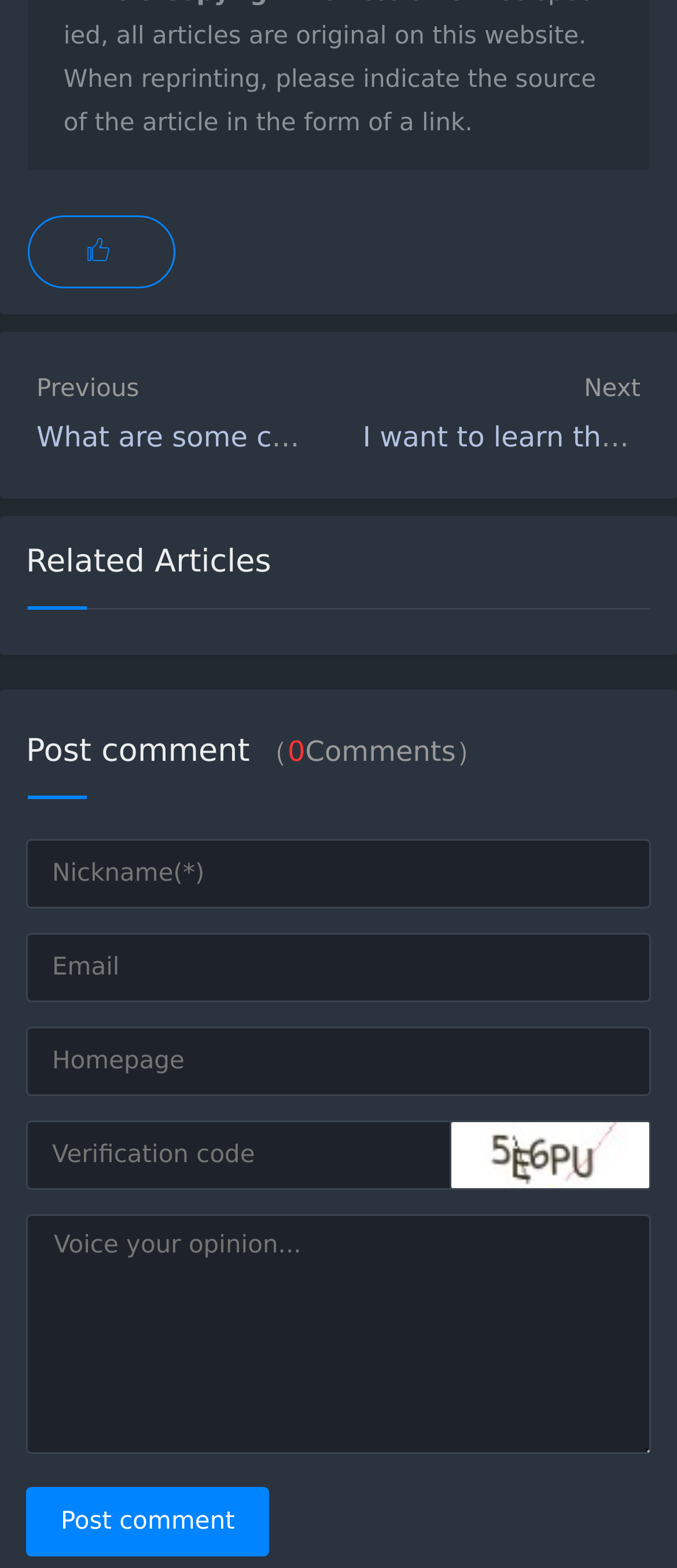Please answer the following question using a single word or phrase: 
How many textboxes are there for commenting?

5